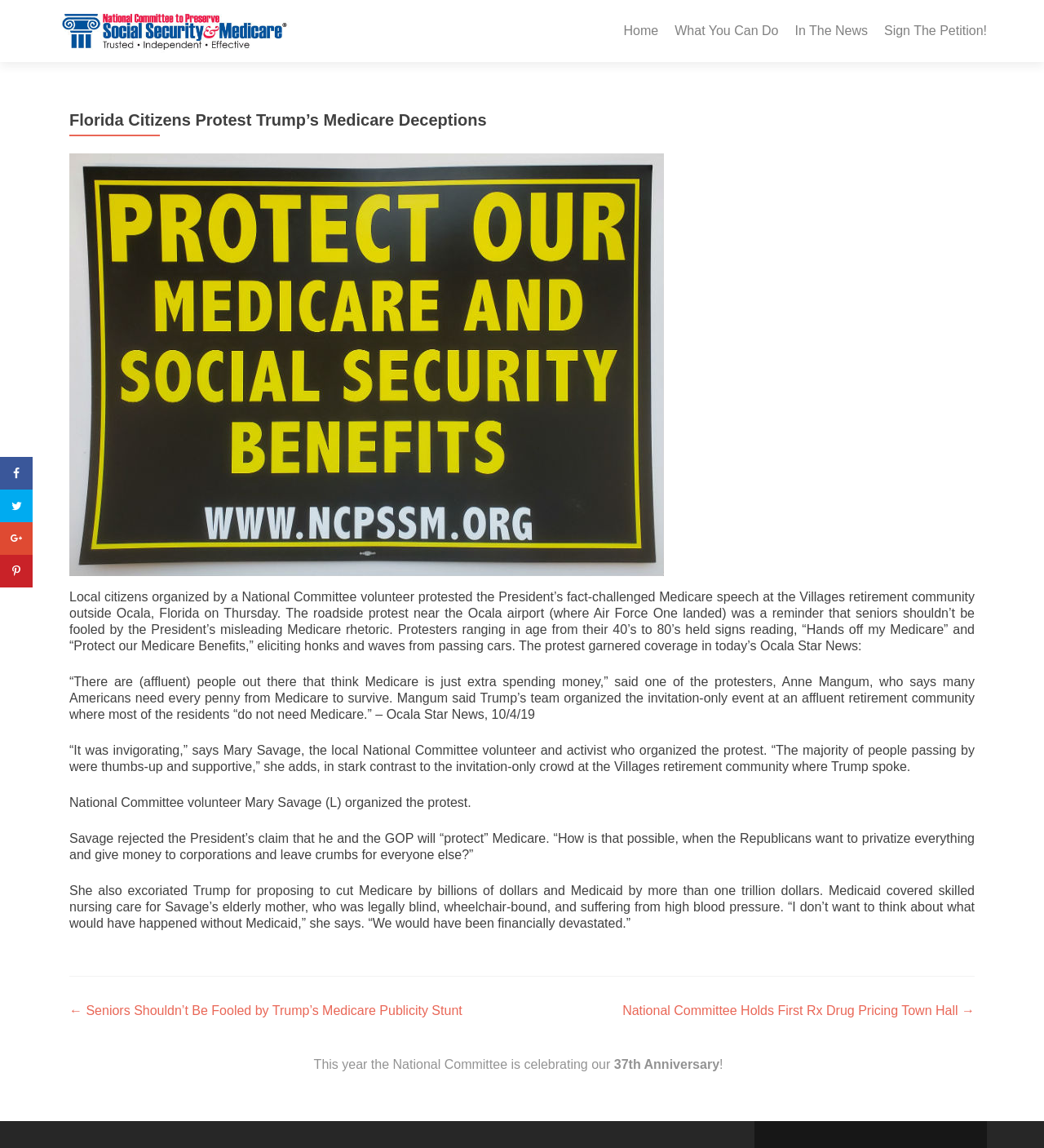Answer the following query with a single word or phrase:
What is the age range of the protesters?

40's to 80's